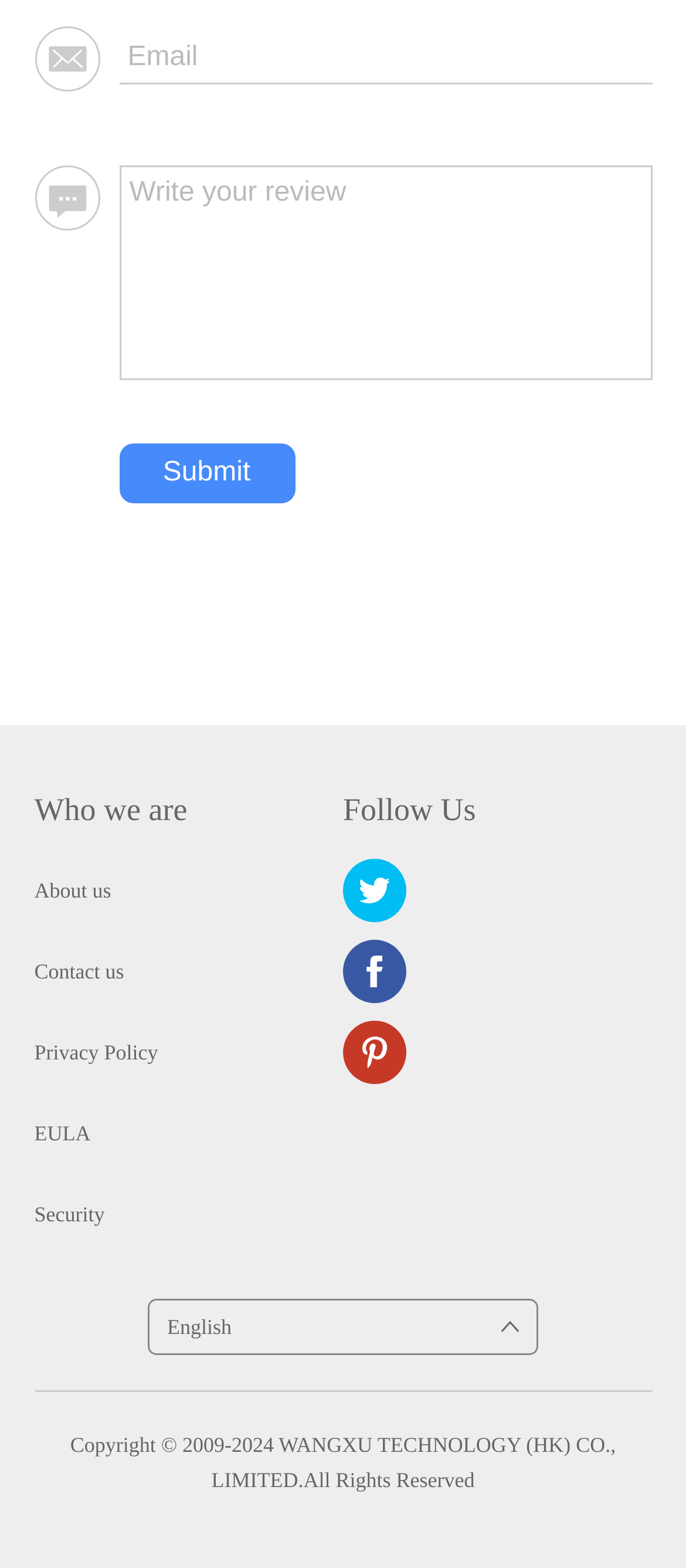Determine the bounding box coordinates of the clickable element necessary to fulfill the instruction: "Write a review". Provide the coordinates as four float numbers within the 0 to 1 range, i.e., [left, top, right, bottom].

[0.173, 0.106, 0.95, 0.243]